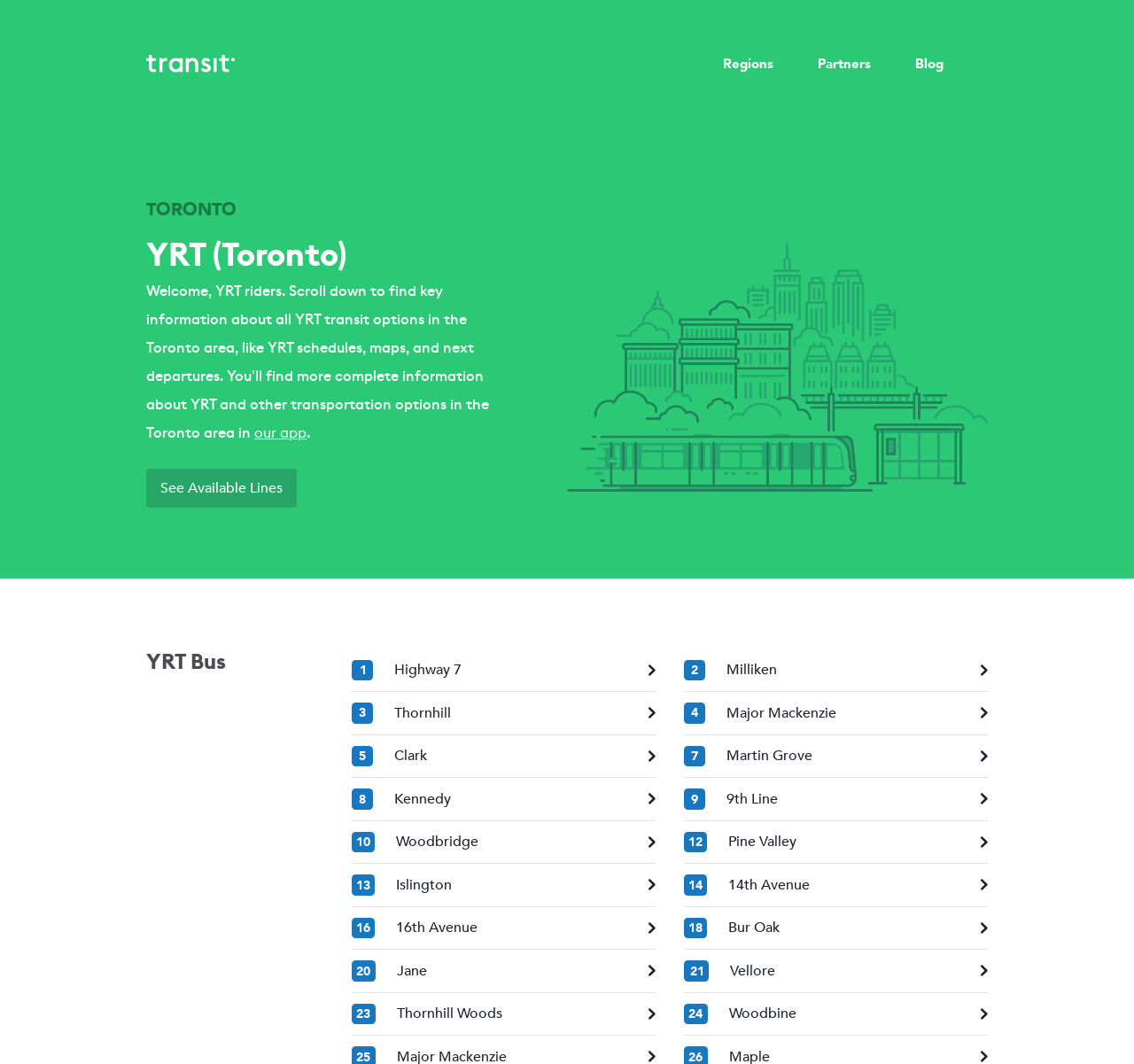Identify the bounding box of the UI component described as: "aria-label="Go to the homepage"".

[0.129, 0.04, 0.208, 0.08]